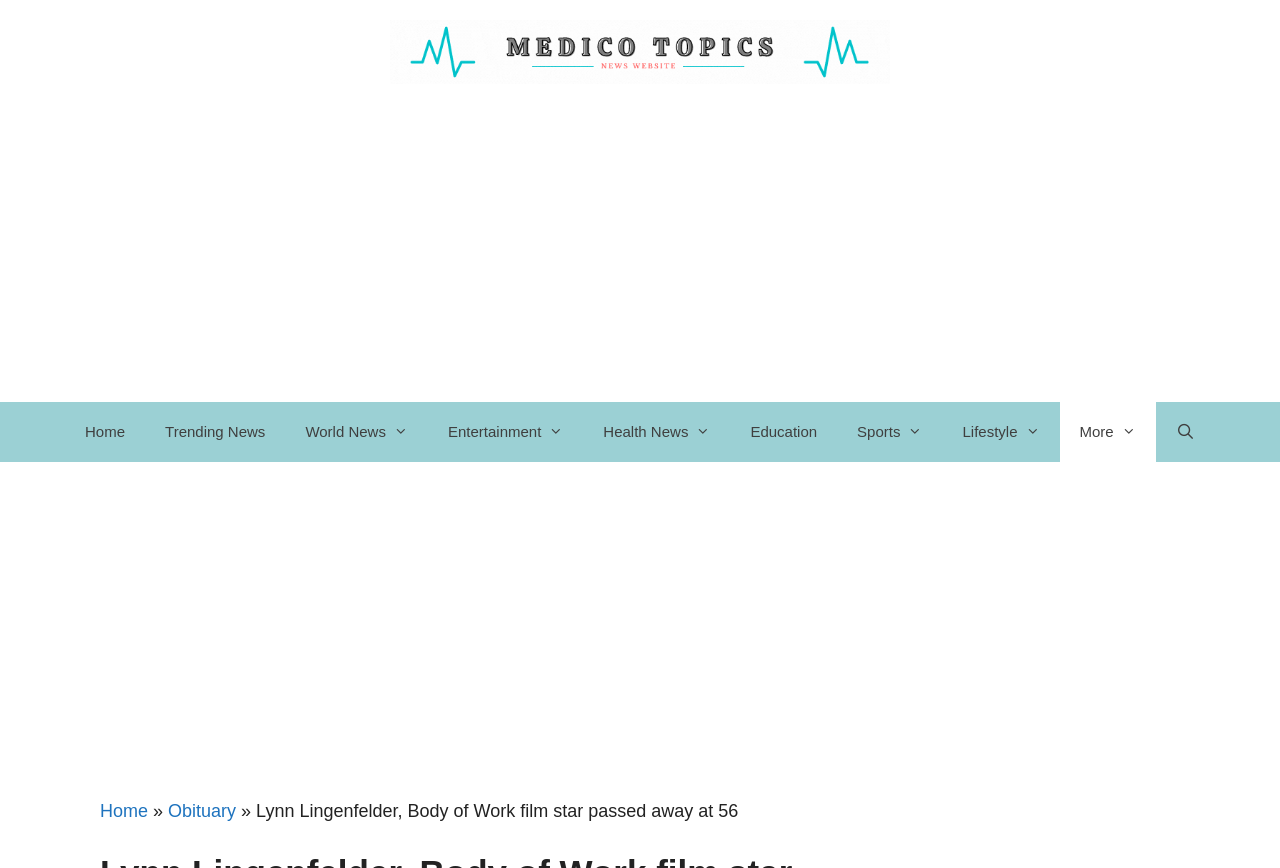Locate the bounding box coordinates of the clickable part needed for the task: "search for trending news".

[0.113, 0.463, 0.223, 0.533]